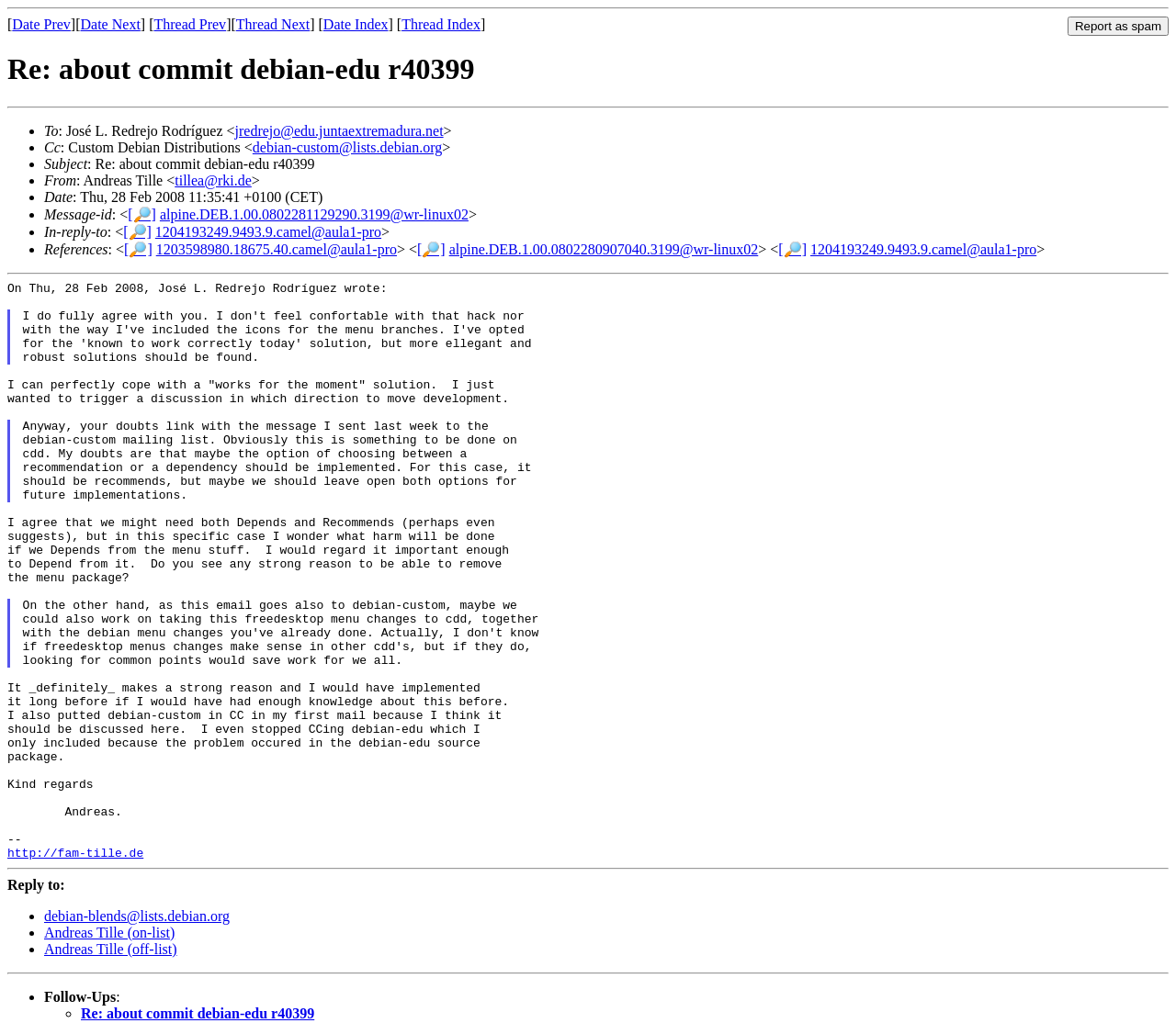Please identify the bounding box coordinates of the area I need to click to accomplish the following instruction: "Click on the 'Get Started for Free' button".

None